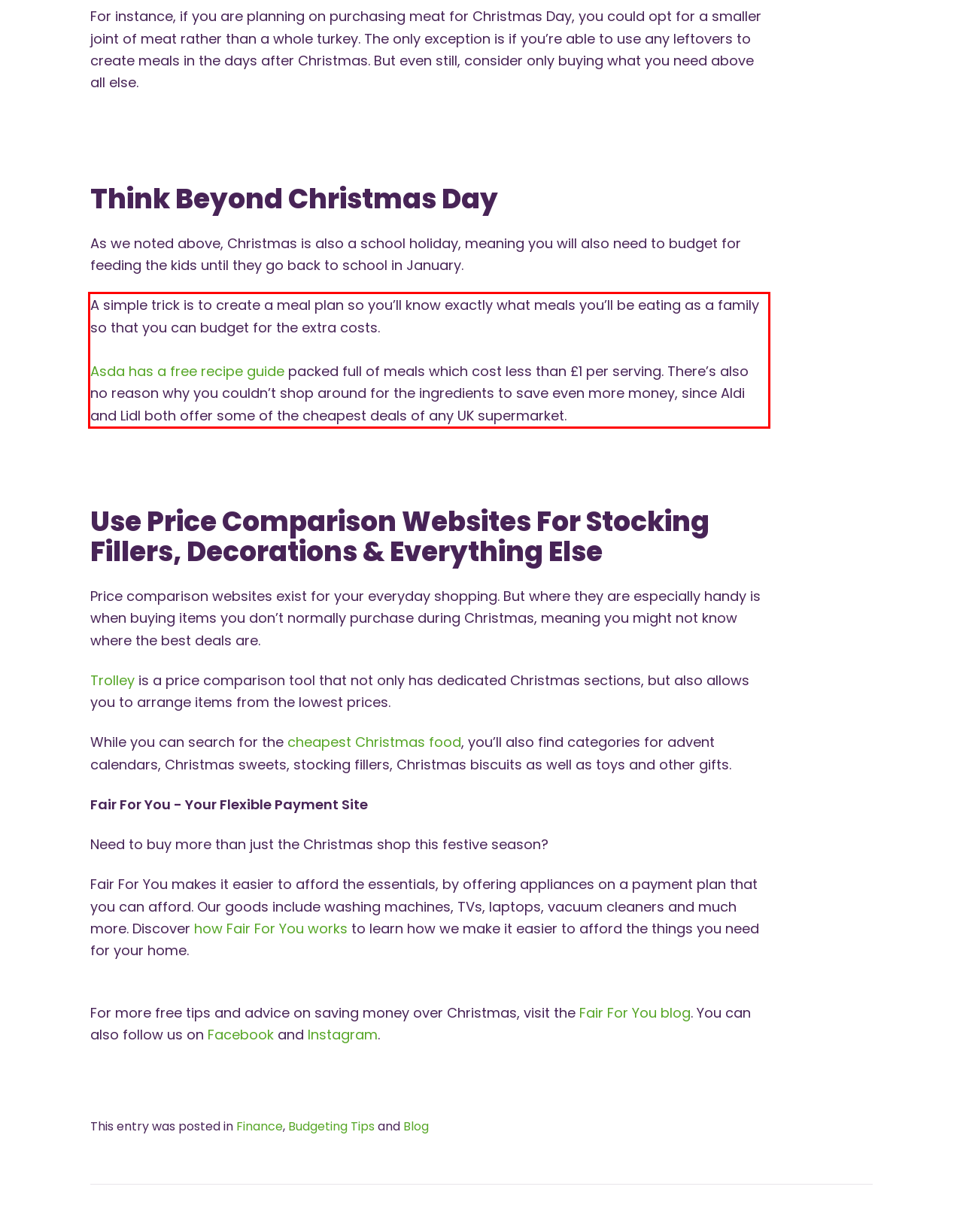In the given screenshot, locate the red bounding box and extract the text content from within it.

A simple trick is to create a meal plan so you’ll know exactly what meals you’ll be eating as a family so that you can budget for the extra costs. Asda has a free recipe guide packed full of meals which cost less than £1 per serving. There’s also no reason why you couldn’t shop around for the ingredients to save even more money, since Aldi and Lidl both offer some of the cheapest deals of any UK supermarket.